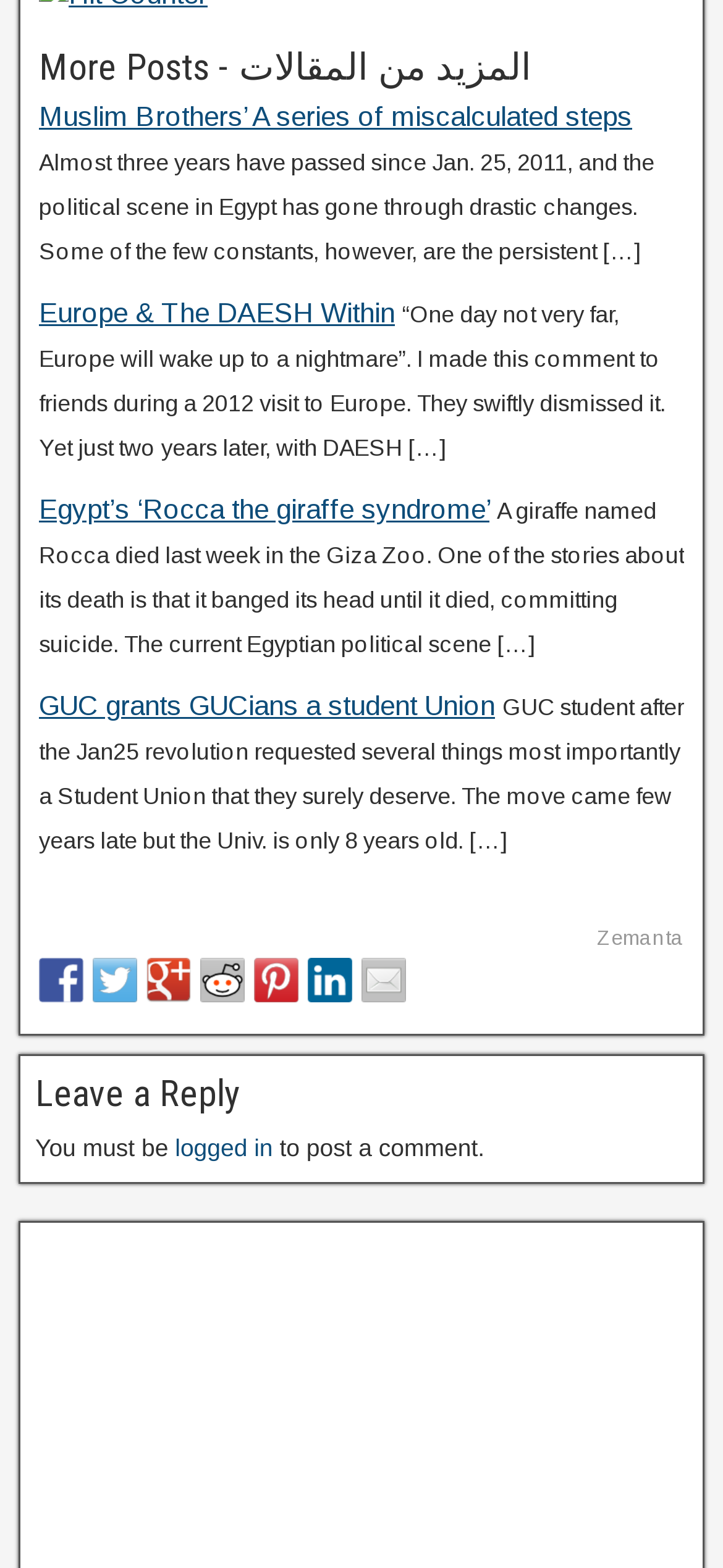What is the last article about?
Could you give a comprehensive explanation in response to this question?

I read the last article link, which is 'GUC grants GUCians a student Union', and it appears to be about the GUC student union.